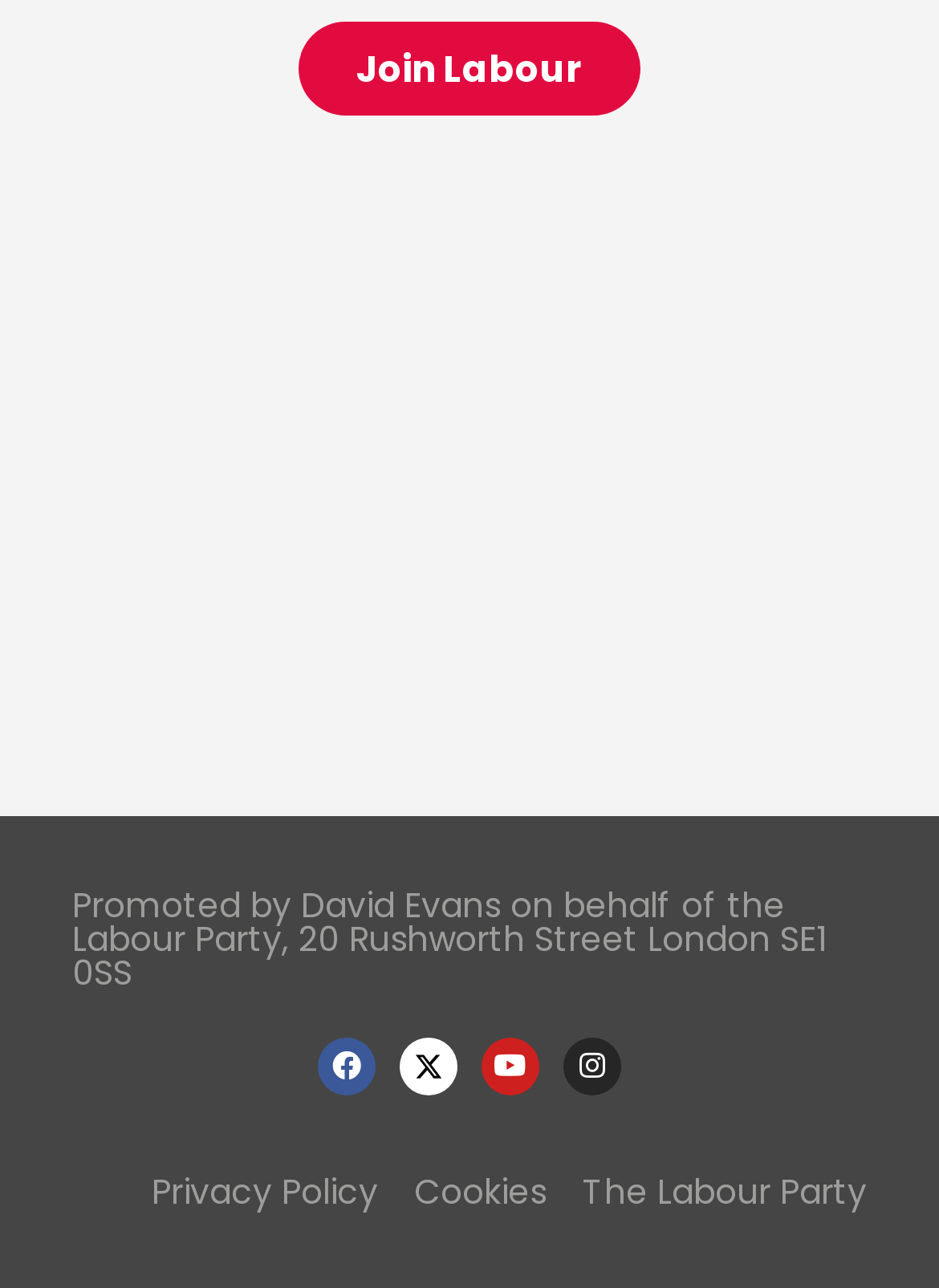How many links are available at the bottom of the page?
Please look at the screenshot and answer using one word or phrase.

3